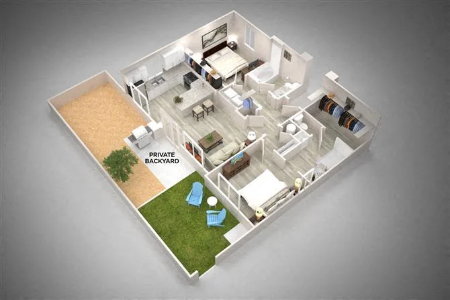What is the purpose of the private backyard?
Based on the screenshot, provide your answer in one word or phrase.

Outdoor relaxation and activities